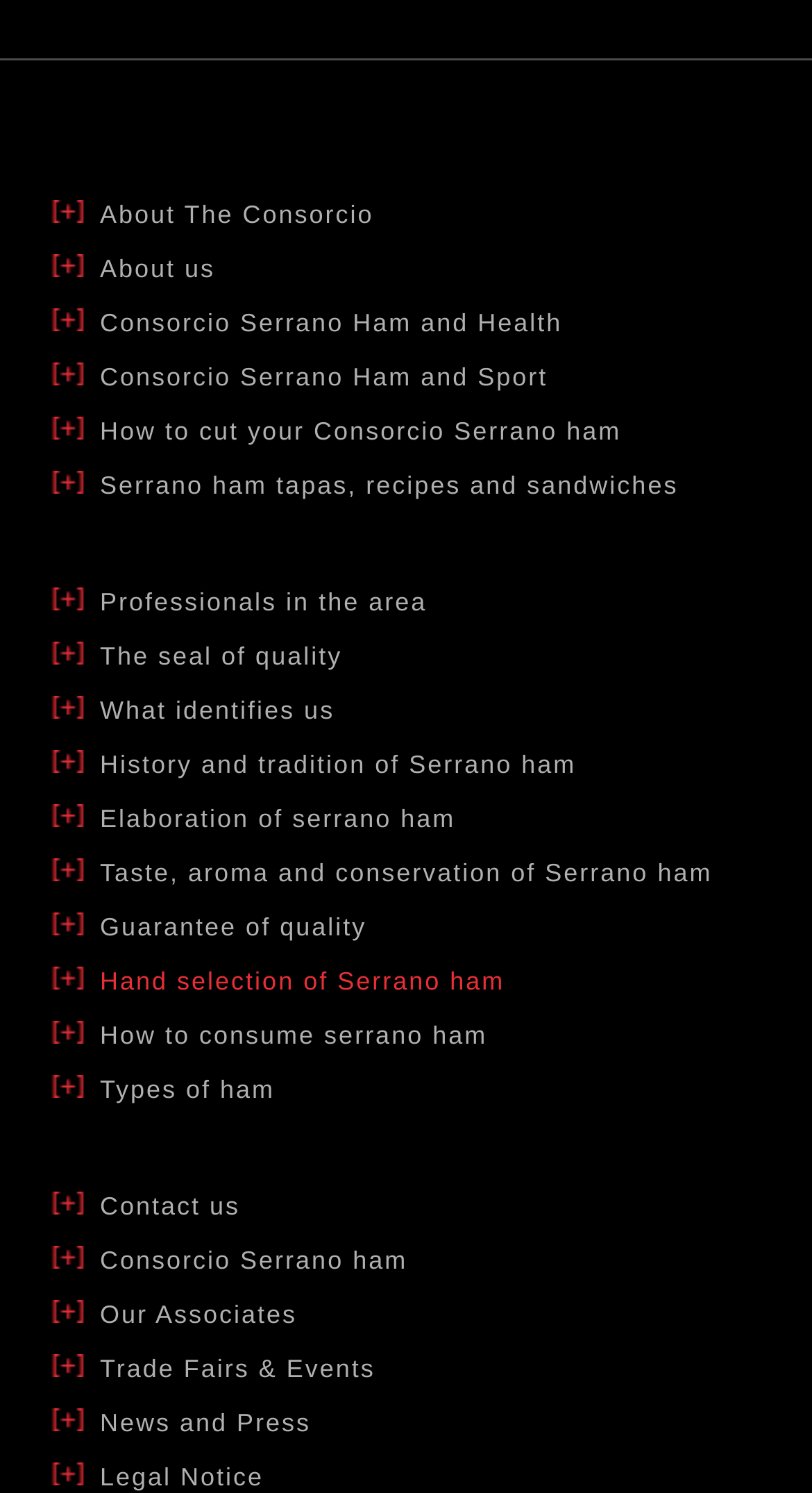Answer the question below with a single word or a brief phrase: 
What is the relationship between Consorcio Serrano ham and health?

Ham and health